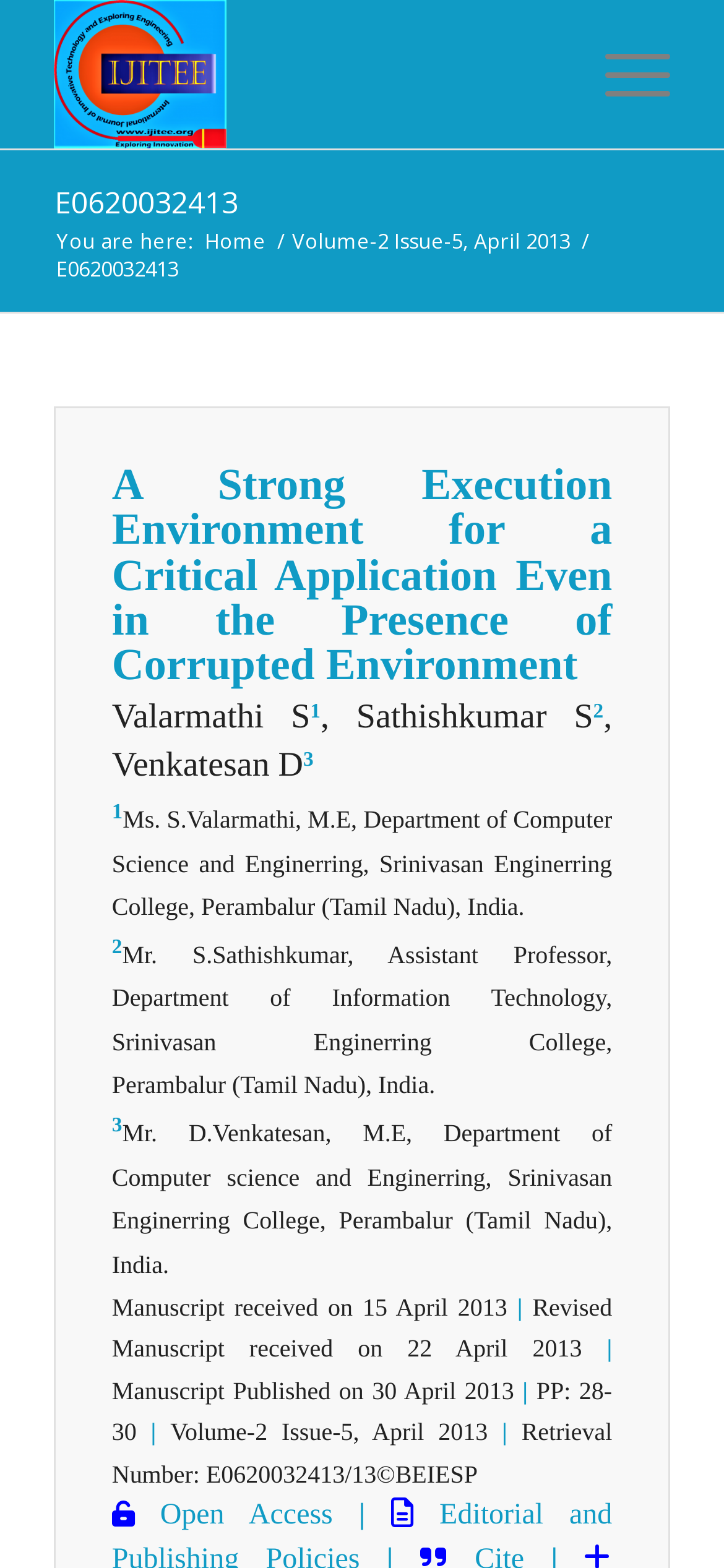What is the volume and issue number of the current journal? Refer to the image and provide a one-word or short phrase answer.

Volume-2 Issue-5